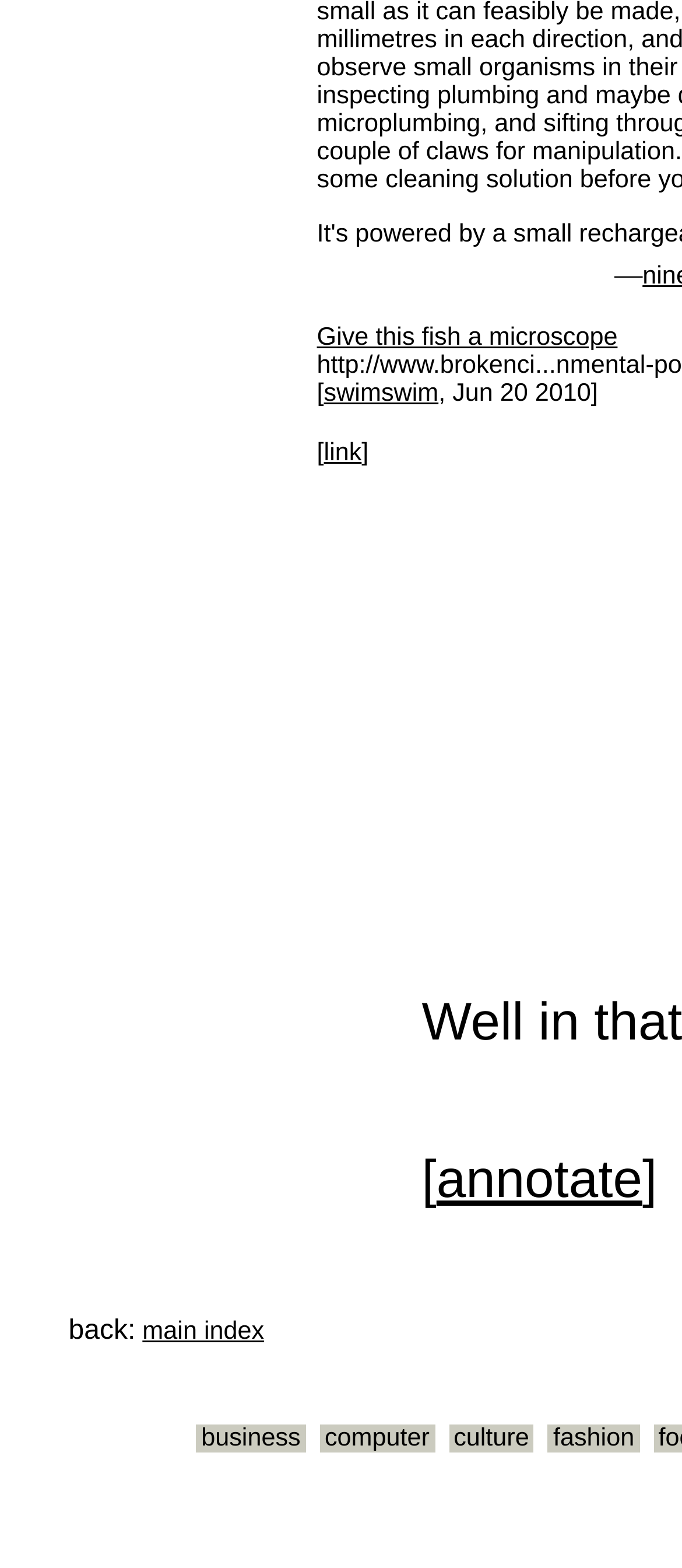Please find the bounding box coordinates in the format (top-left x, top-left y, bottom-right x, bottom-right y) for the given element description. Ensure the coordinates are floating point numbers between 0 and 1. Description: main index

[0.209, 0.84, 0.387, 0.858]